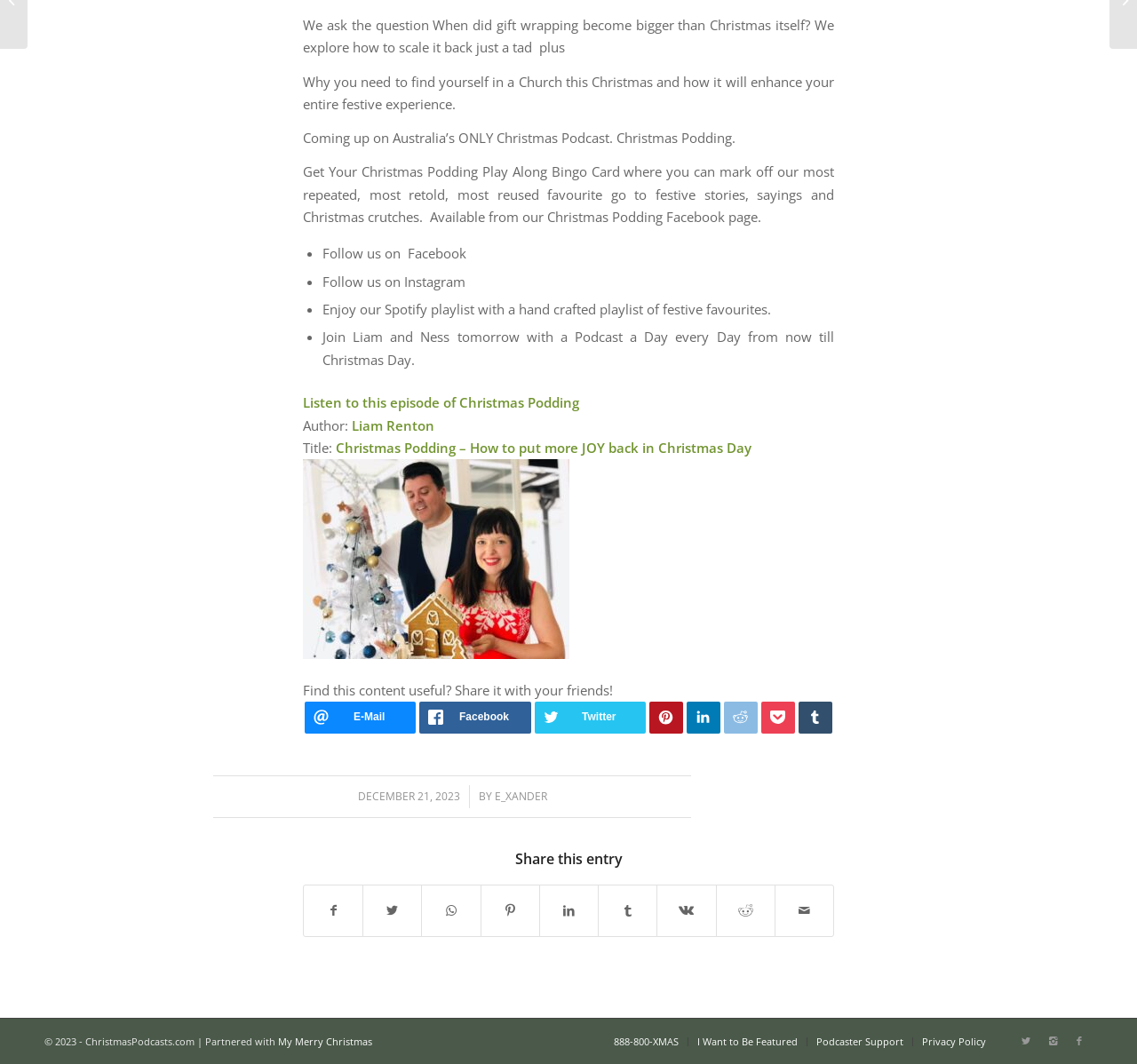Identify the bounding box for the described UI element: "Instagram".

[0.914, 0.965, 0.938, 0.99]